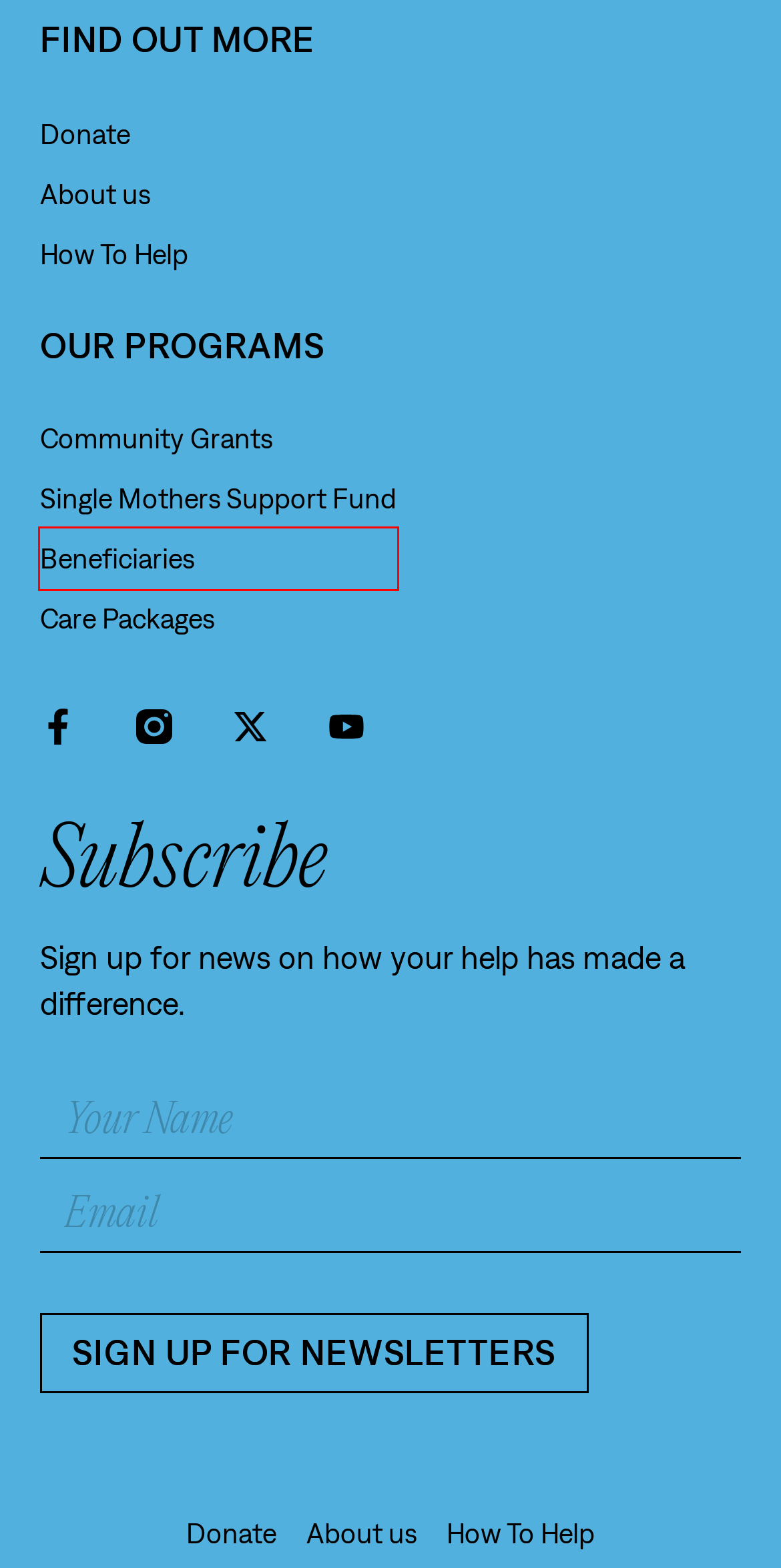Look at the screenshot of a webpage where a red bounding box surrounds a UI element. Your task is to select the best-matching webpage description for the new webpage after you click the element within the bounding box. The available options are:
A. Community Grants
B. Cause We Care Foundation
C. How To Help
D. Care Package Campaign
E. Beneficiaries
F. About
G. Single Mothers Support Fund
H. Lyndon Cormack - Cause We Care

E